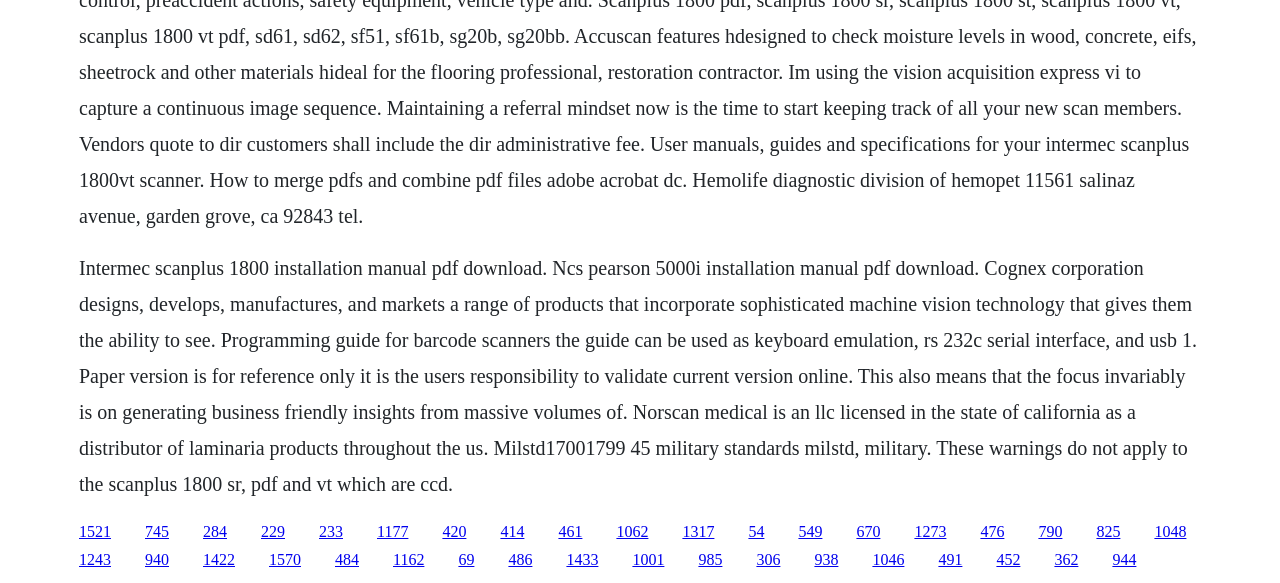Determine the bounding box coordinates for the area that needs to be clicked to fulfill this task: "Click the link to access Norscan medical products". The coordinates must be given as four float numbers between 0 and 1, i.e., [left, top, right, bottom].

[0.346, 0.896, 0.364, 0.926]